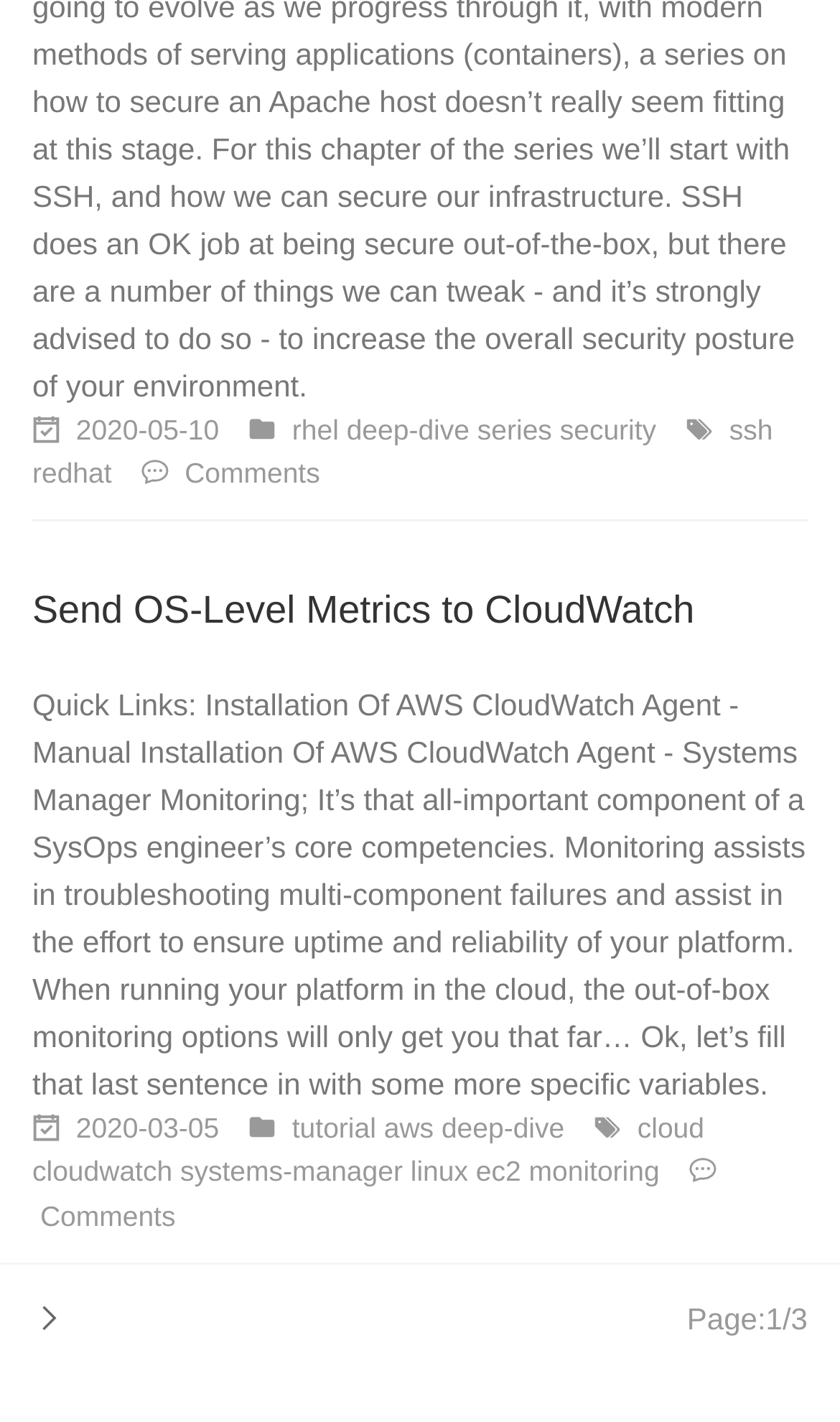Find the bounding box coordinates for the element that must be clicked to complete the instruction: "Click on the 'Send OS-Level Metrics to CloudWatch' link". The coordinates should be four float numbers between 0 and 1, indicated as [left, top, right, bottom].

[0.038, 0.414, 0.827, 0.444]